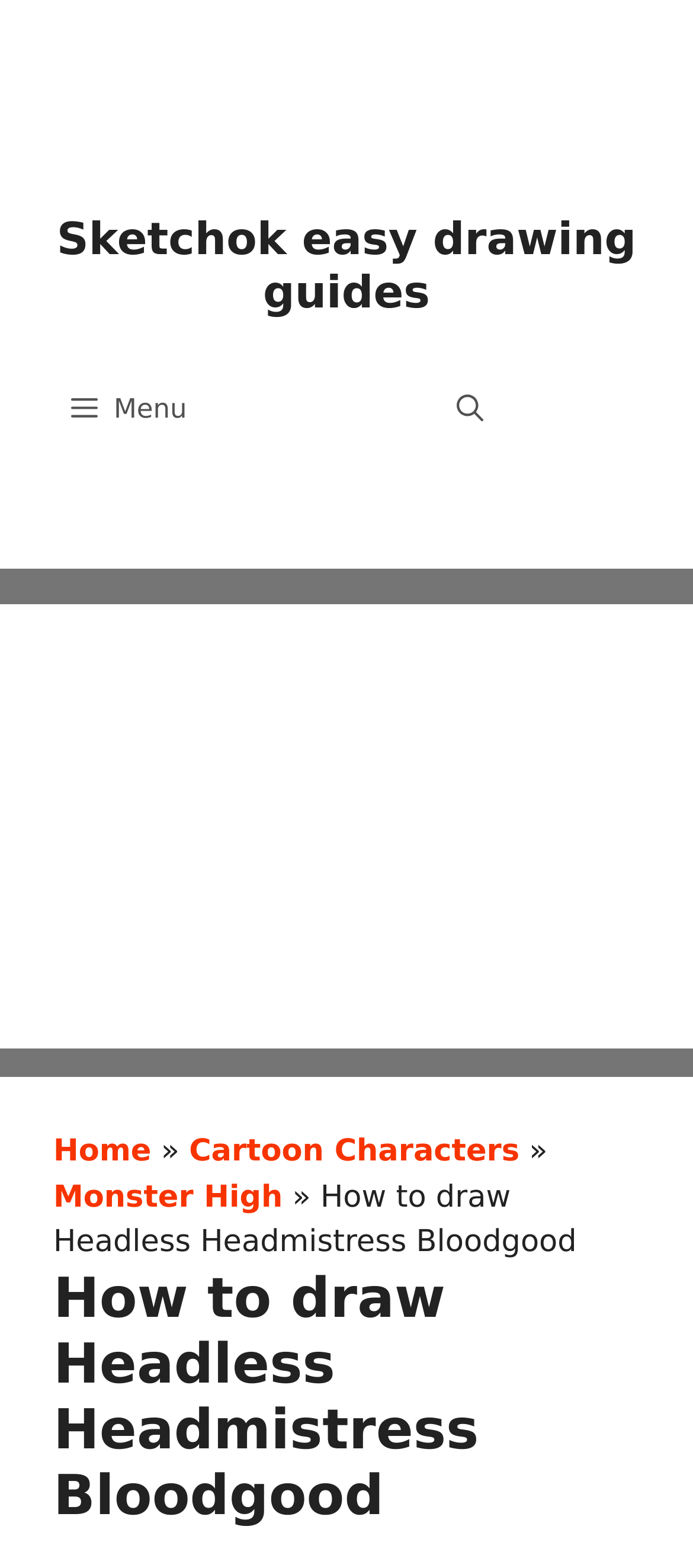Extract the bounding box coordinates for the UI element described as: "Monster High".

[0.077, 0.752, 0.408, 0.775]